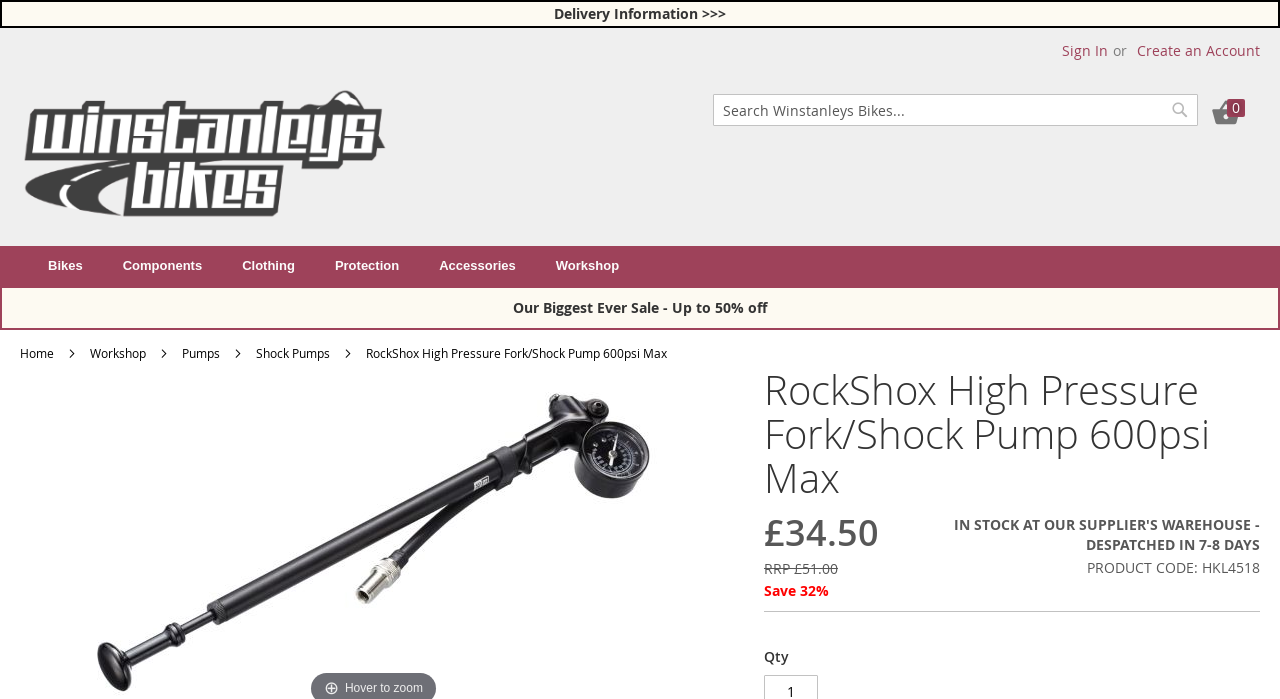Please find the bounding box coordinates of the element that needs to be clicked to perform the following instruction: "Search for products". The bounding box coordinates should be four float numbers between 0 and 1, represented as [left, top, right, bottom].

[0.557, 0.134, 0.936, 0.18]